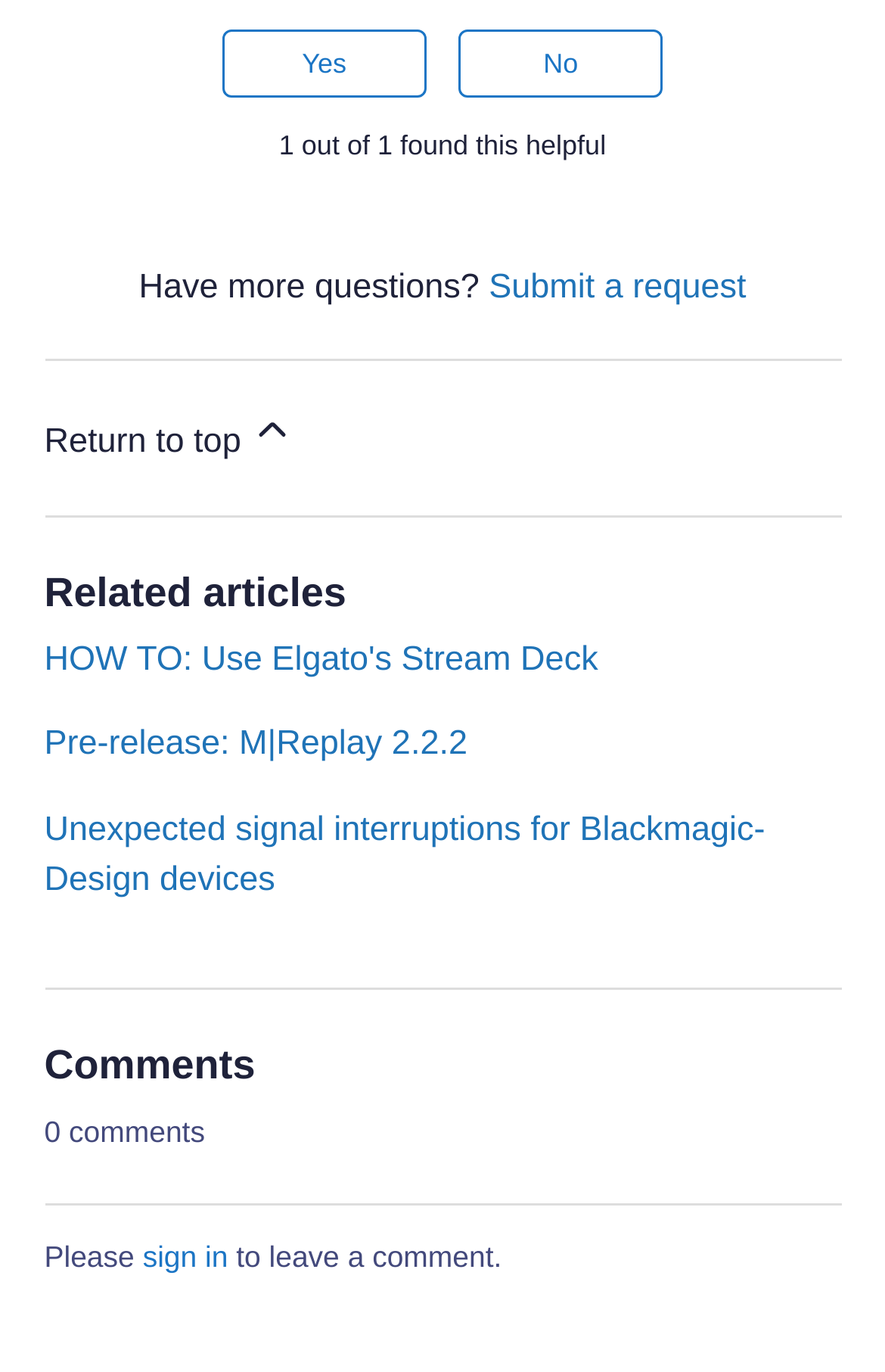What is the topic of the related article 'HOW TO: Use Elgato's Stream Deck'?
Refer to the screenshot and deliver a thorough answer to the question presented.

The related article 'HOW TO: Use Elgato's Stream Deck' is likely a tutorial or guide on how to use Elgato's Stream Deck, a specific product or software.